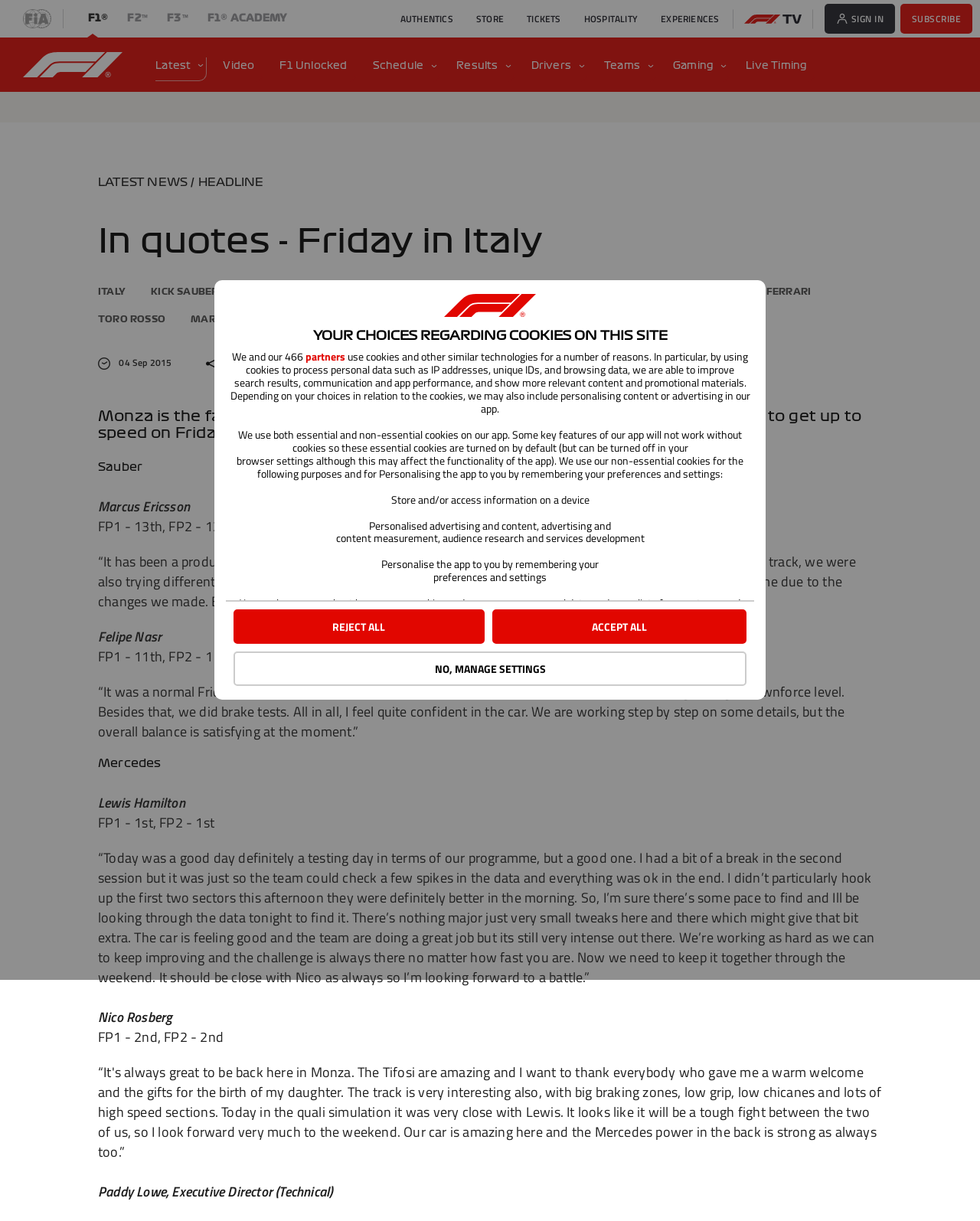Use a single word or phrase to answer this question: 
What is the name of the circuit mentioned on the webpage?

Monza